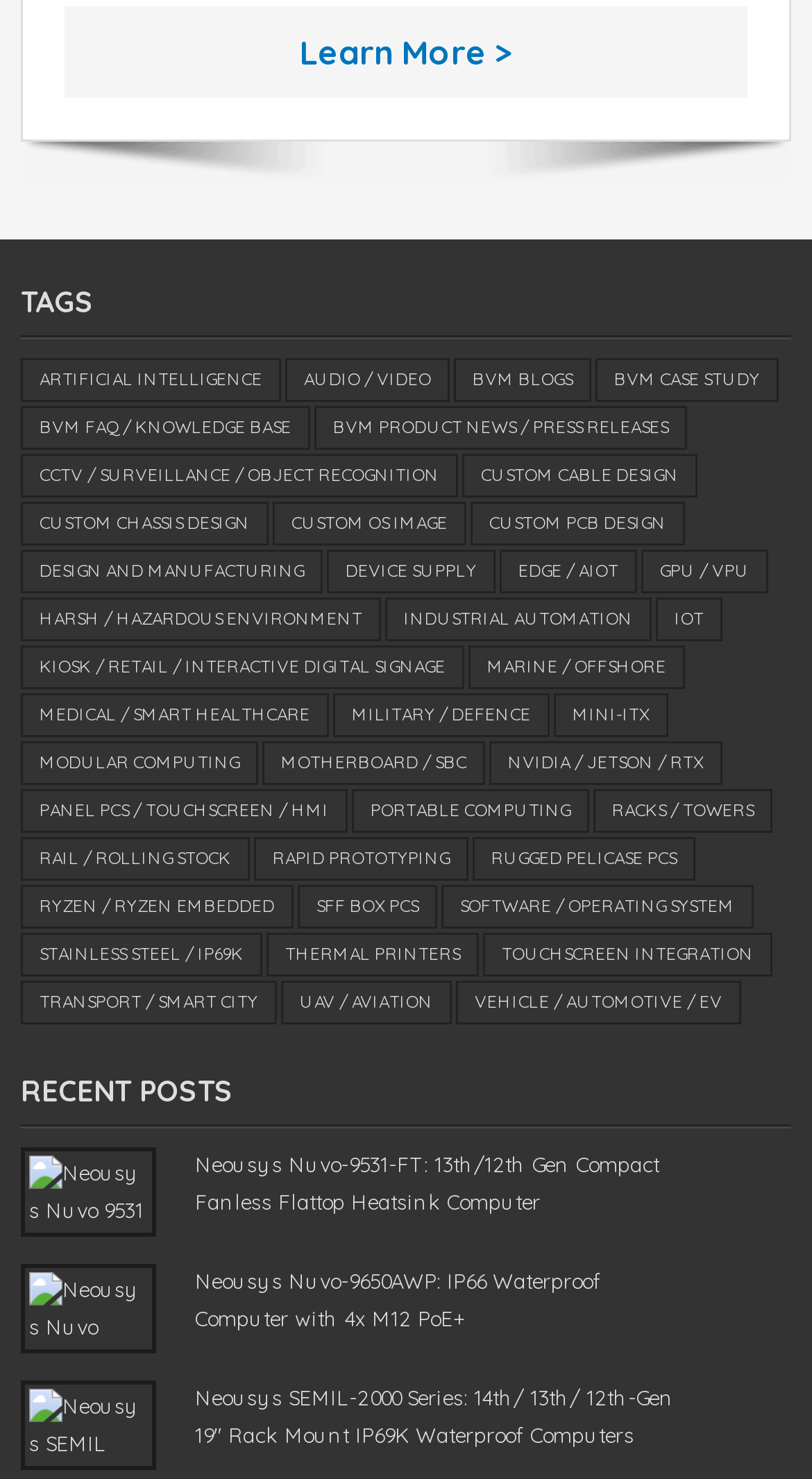Please locate the bounding box coordinates of the region I need to click to follow this instruction: "Click on Learn More >".

[0.079, 0.024, 0.921, 0.049]